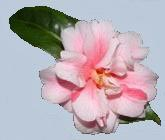Provide a comprehensive description of the image.

This image features a delicate pink flower with numerous petals, showcasing soft hues of pink and subtle white accents. Nestled against a gentle green leaf, the flower's intricate structure highlights its beauty and adds a refreshing touch. The background is a pale blue, enhancing the flower's vibrant colors. This image can be associated with natural beauty and is likely intended to evoke feelings of serenity and appreciation for floral elegance.